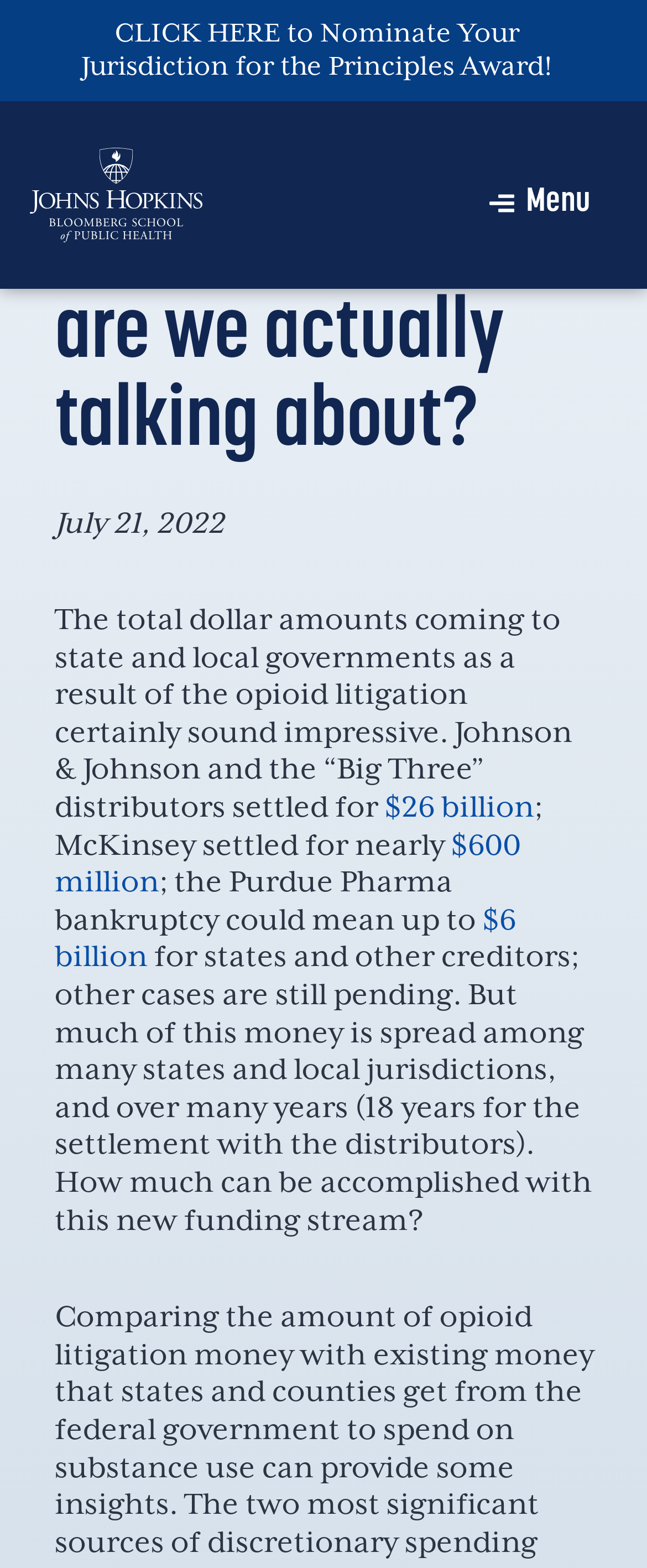When was the article on the webpage published?
Using the details shown in the screenshot, provide a comprehensive answer to the question.

The answer can be found in the paragraph of text on the webpage, where it states 'July 21, 2022'.